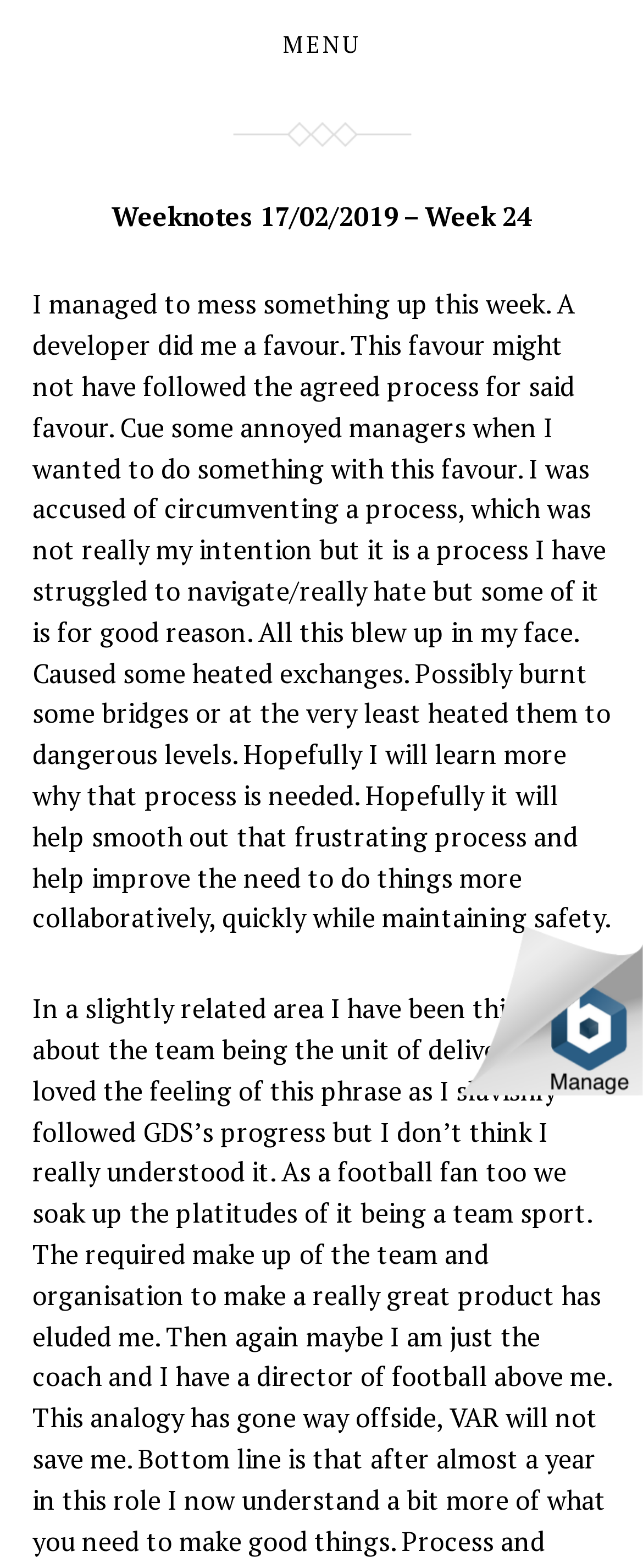Find the bounding box coordinates for the HTML element described as: "Weeknotes 17/02/2019 – Week 24". The coordinates should consist of four float values between 0 and 1, i.e., [left, top, right, bottom].

[0.173, 0.126, 0.827, 0.149]